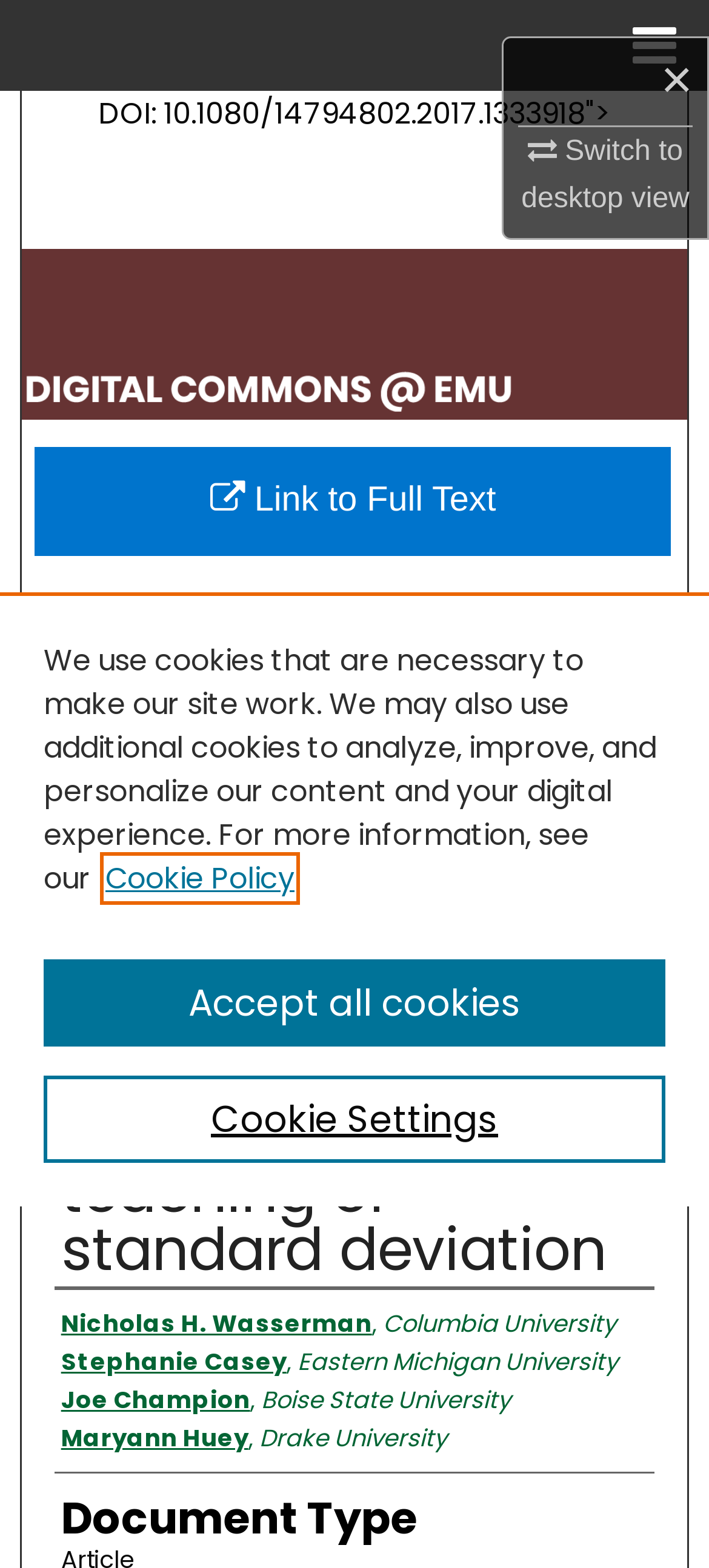Determine the bounding box coordinates of the clickable element to achieve the following action: 'Search'. Provide the coordinates as four float values between 0 and 1, formatted as [left, top, right, bottom].

[0.0, 0.058, 1.0, 0.116]